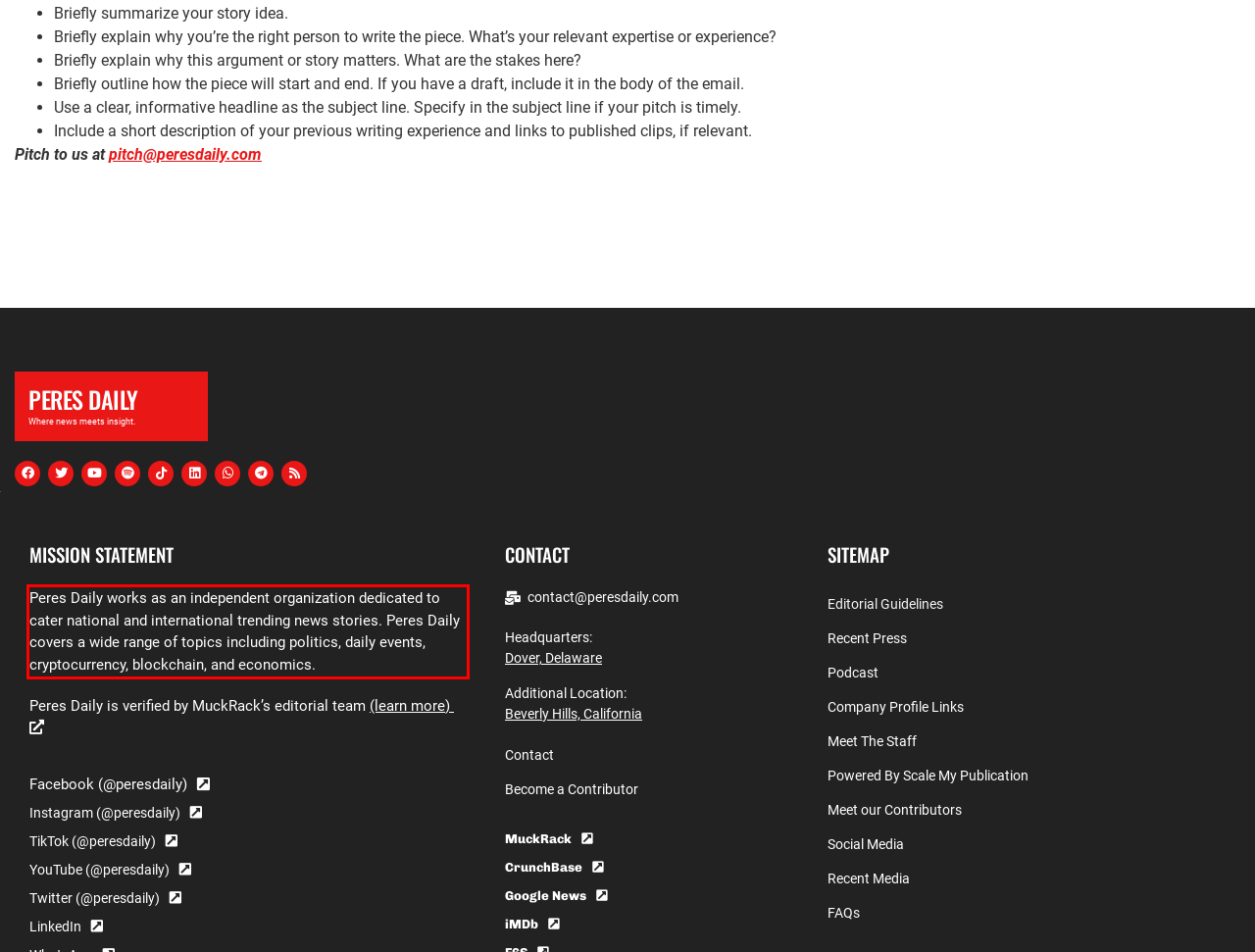Given the screenshot of the webpage, identify the red bounding box, and recognize the text content inside that red bounding box.

Peres Daily works as an independent organization dedicated to cater national and international trending news stories. Peres Daily covers a wide range of topics including politics, daily events, cryptocurrency, blockchain, and economics.